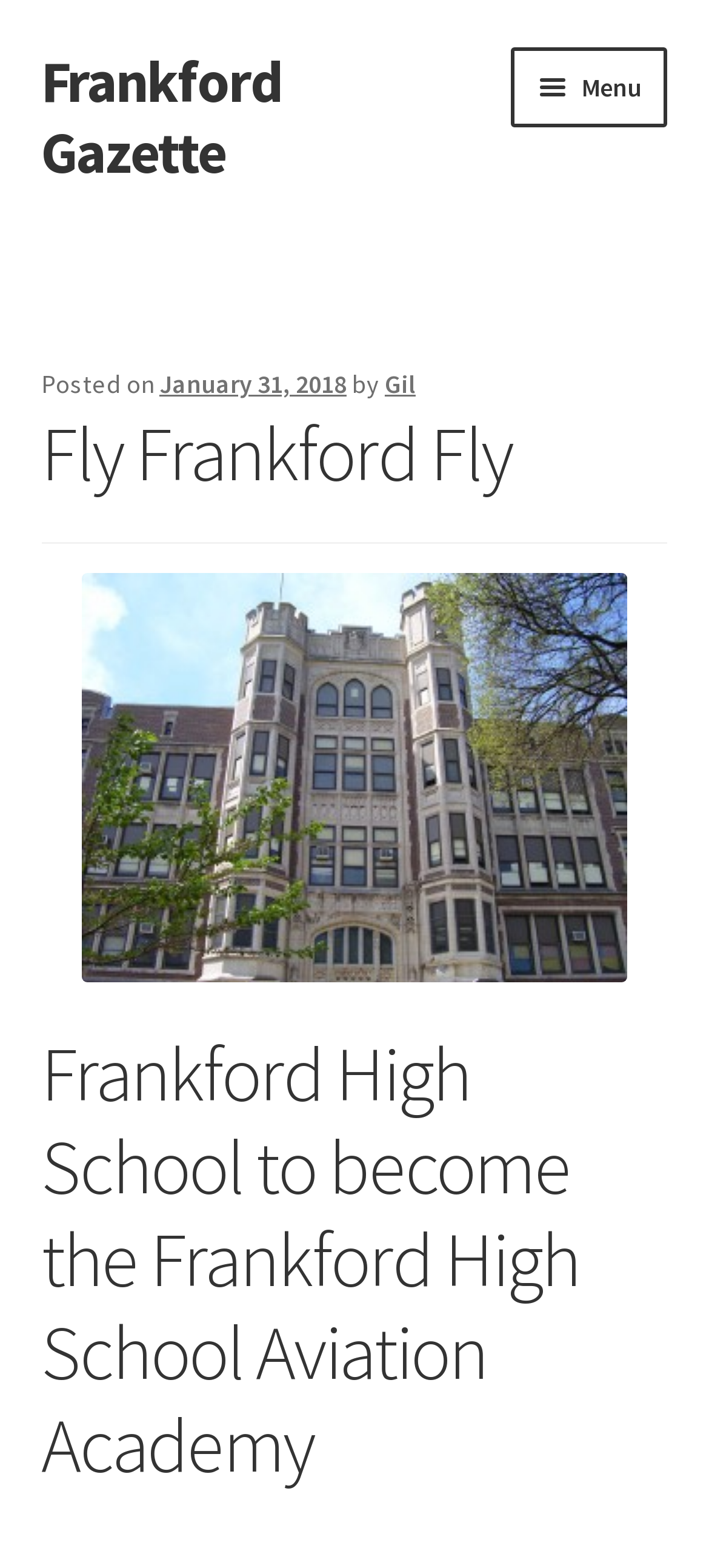Using the elements shown in the image, answer the question comprehensively: Who is the author of the article?

The author of the article can be found in the 'Posted on' section of the webpage. The author's name is 'Gil', which is linked to a profile or a page with more information about the author.